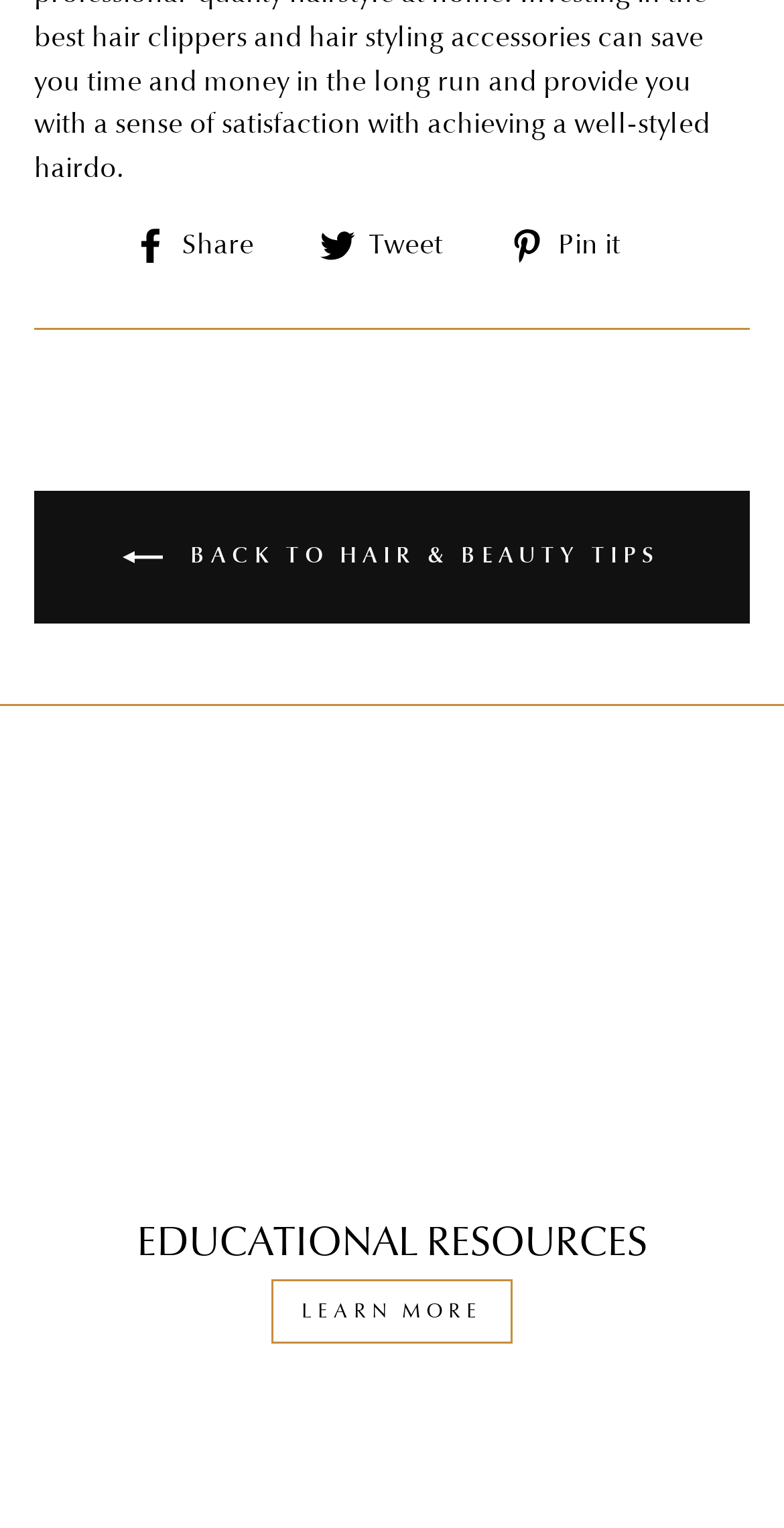What is the action to take for more information?
Please provide a comprehensive answer based on the details in the screenshot.

To get more information, one needs to click on the 'LEARN MORE' link, which is located below the 'EDUCATIONAL RESOURCES' heading.